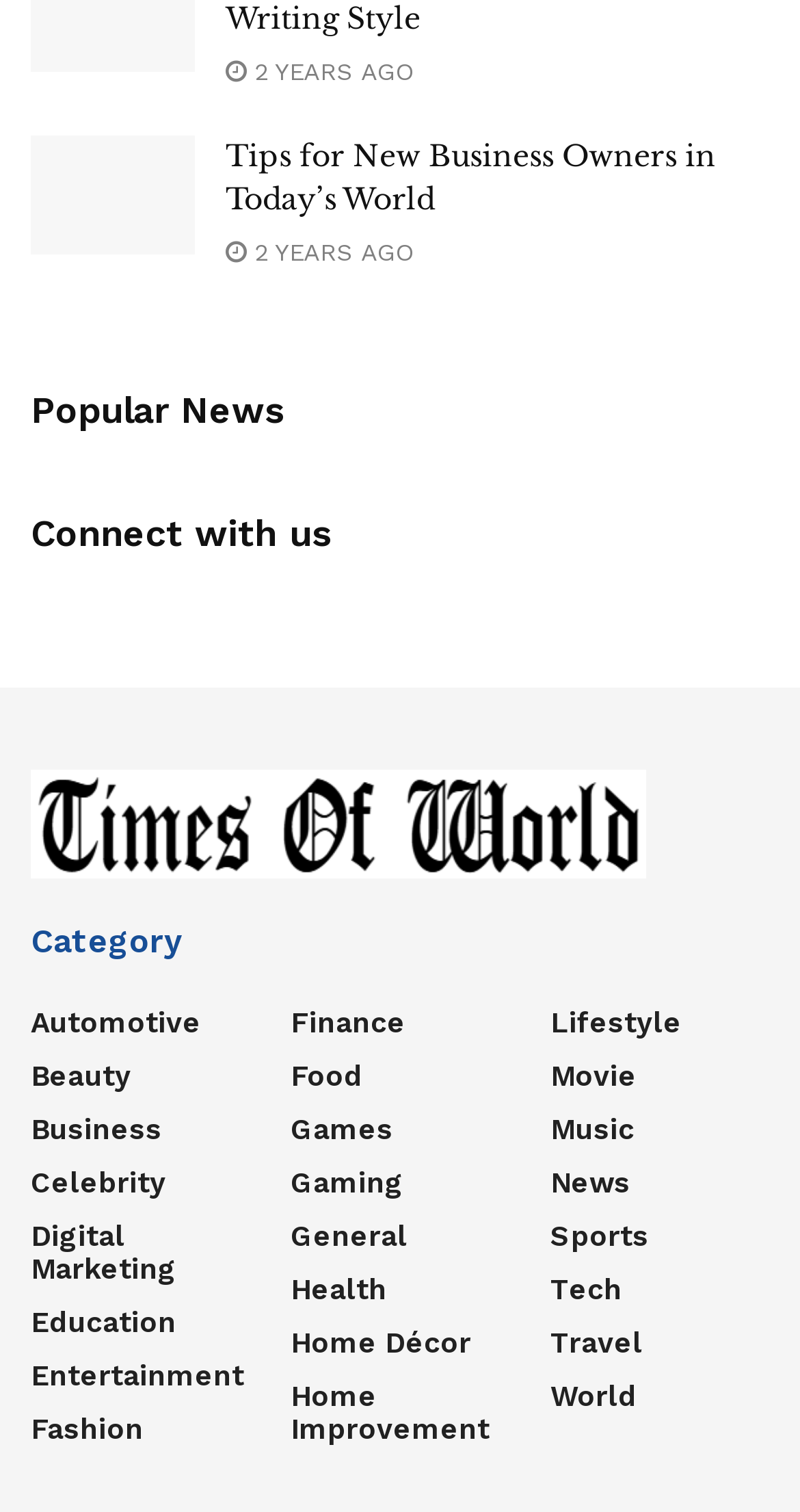Identify the bounding box coordinates necessary to click and complete the given instruction: "Read 'Popular News'".

[0.038, 0.251, 0.354, 0.292]